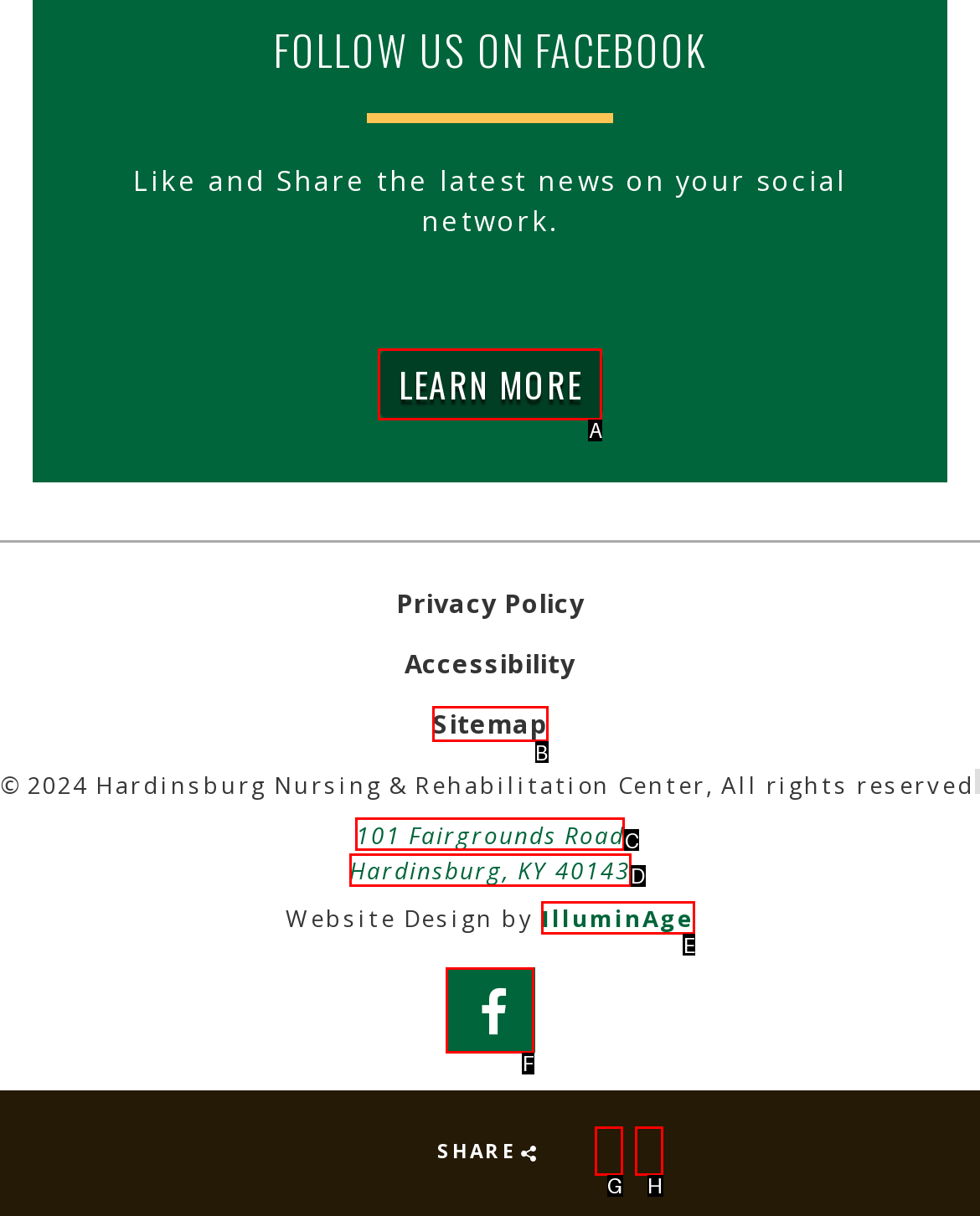Identify the letter corresponding to the UI element that matches this description: 101 Fairgrounds Road
Answer using only the letter from the provided options.

C